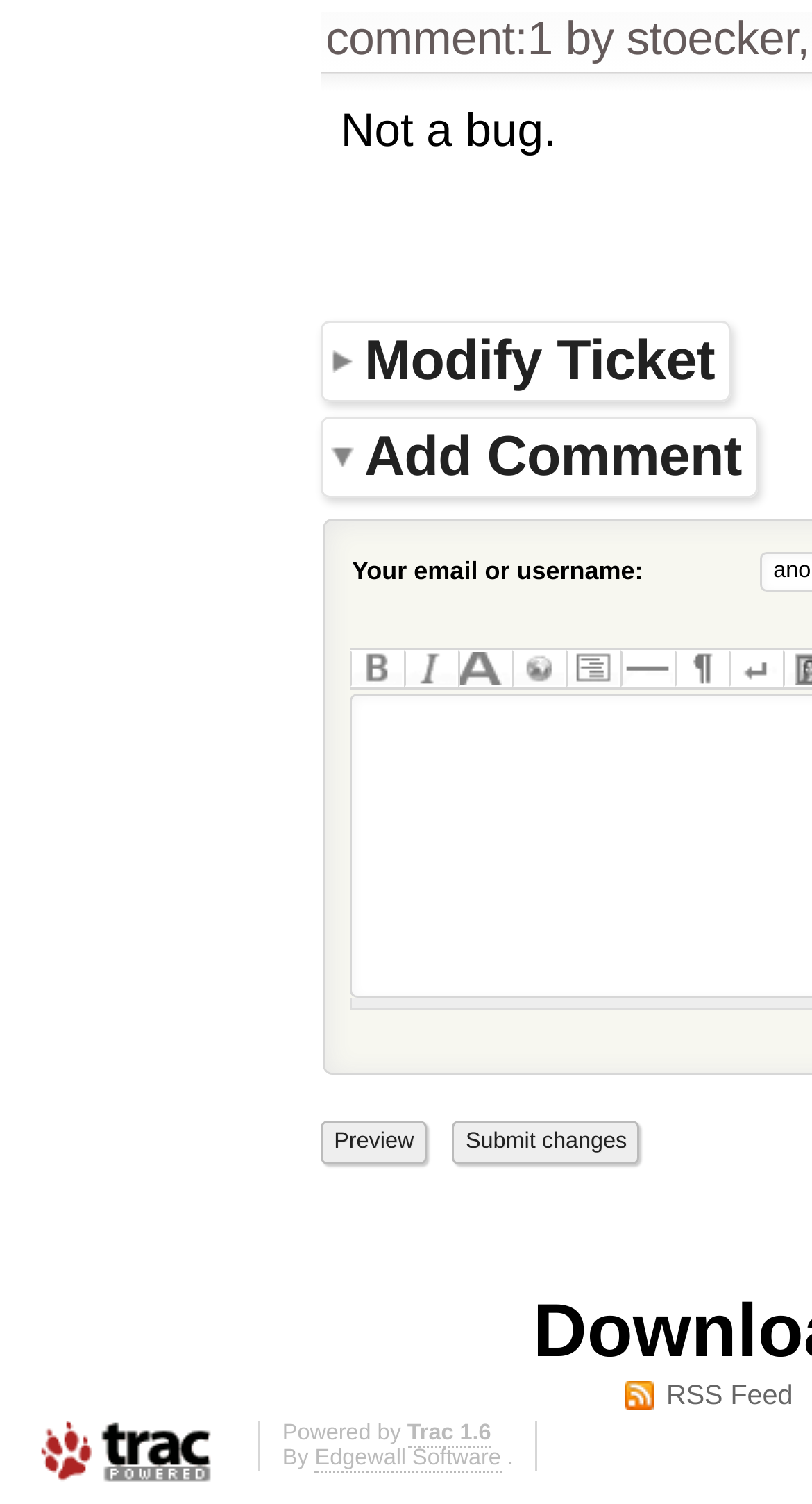How many links are there for formatting text?
Answer the question in as much detail as possible.

There are 8 links for formatting text, which are 'Bold text: **Example**', 'Italic text: ''Example''', 'Heading: == Example', 'Link: [http://www.example.com/ Example]', 'Code block: {{{ example }}}', 'Horizontal rule: ----', 'New paragraph', and 'Line break: \\'.